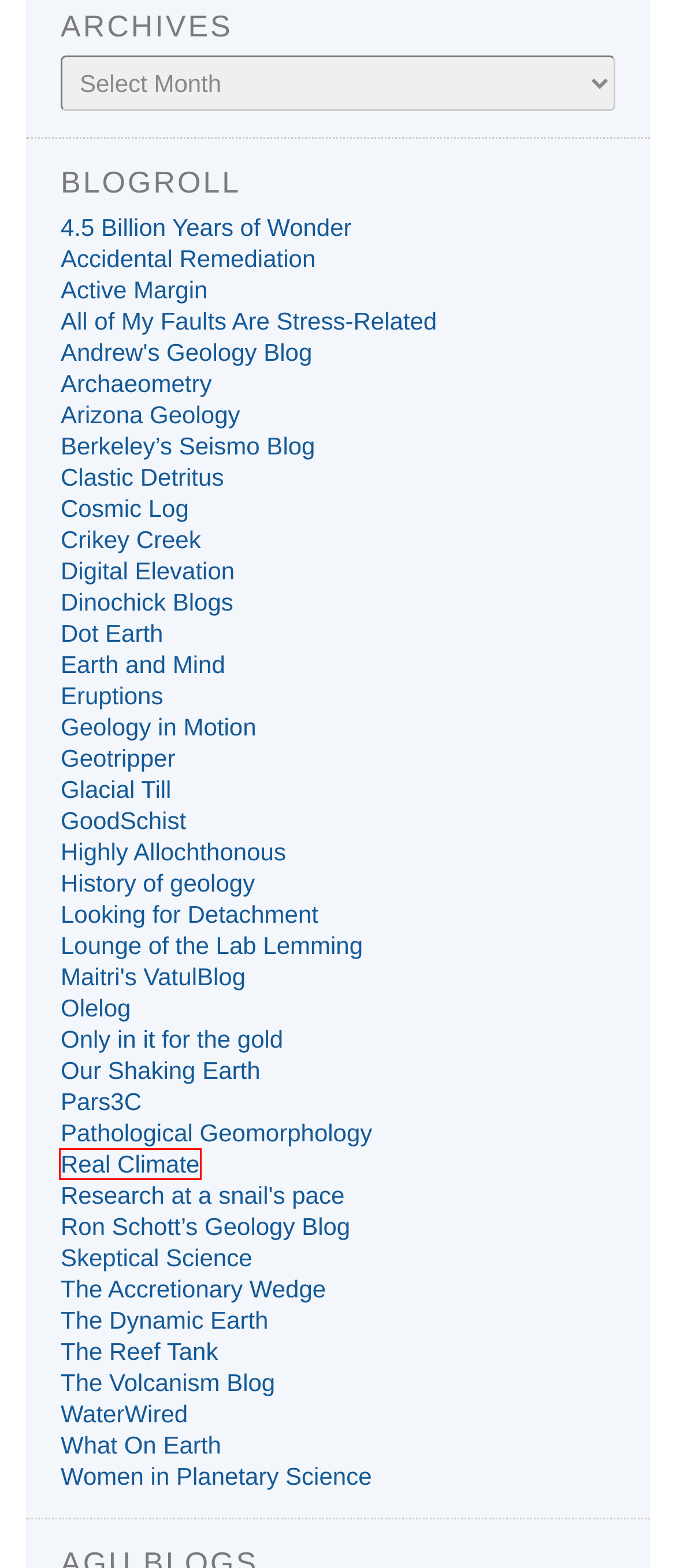Given a screenshot of a webpage with a red bounding box highlighting a UI element, determine which webpage description best matches the new webpage that appears after clicking the highlighted element. Here are the candidates:
A. Geology in Motion
B. stressrelated | ScienceBlogs
C. Seismo Blog Landing Page
D. geology
E. Sciblogs | Farewell to Sciblogs
F. The domain name goodschist.com is for sale
G. RealClimate: Frontpage
H. The Opera Blog - News | Opera

G